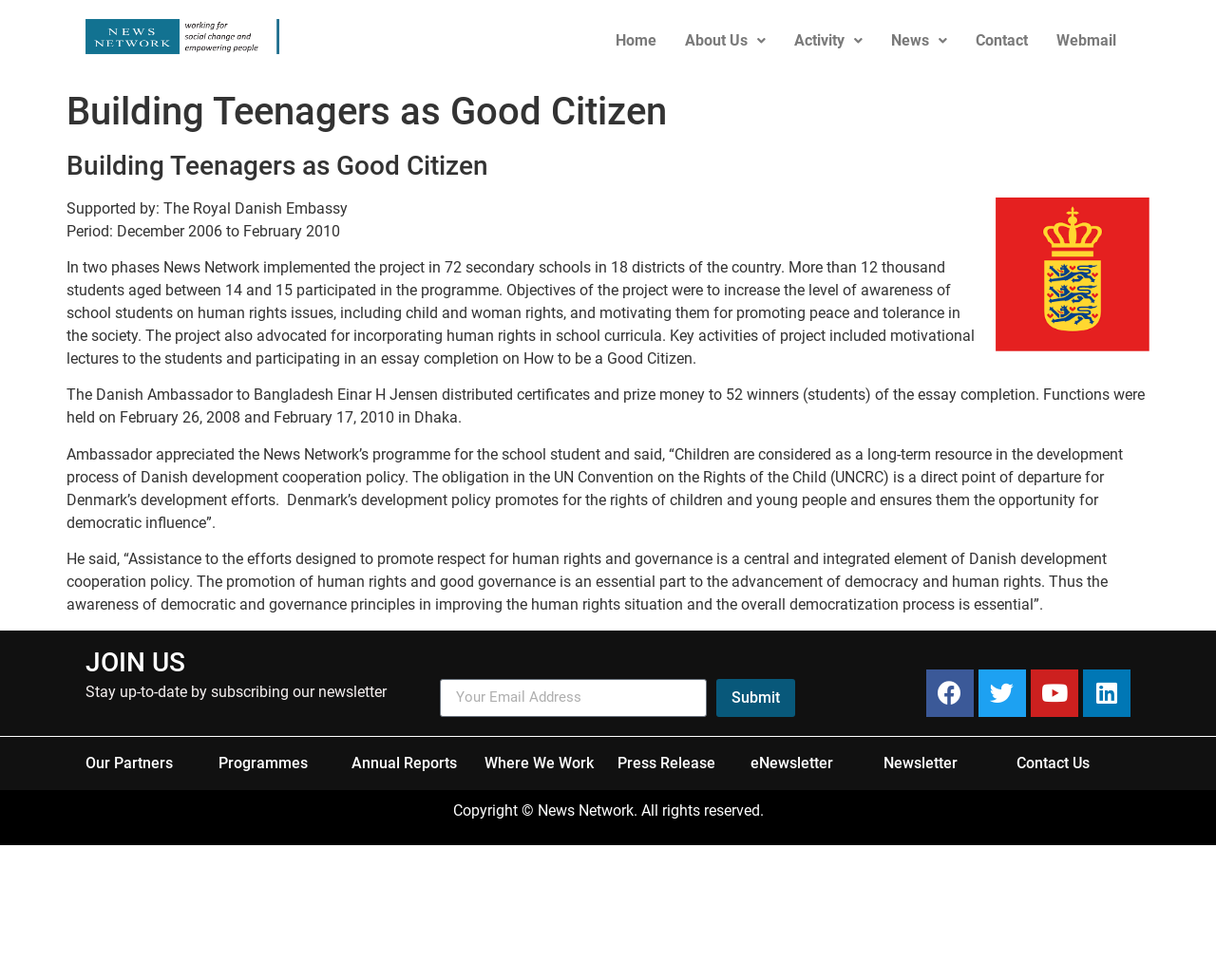Please locate and retrieve the main header text of the webpage.

Building Teenagers as Good Citizen